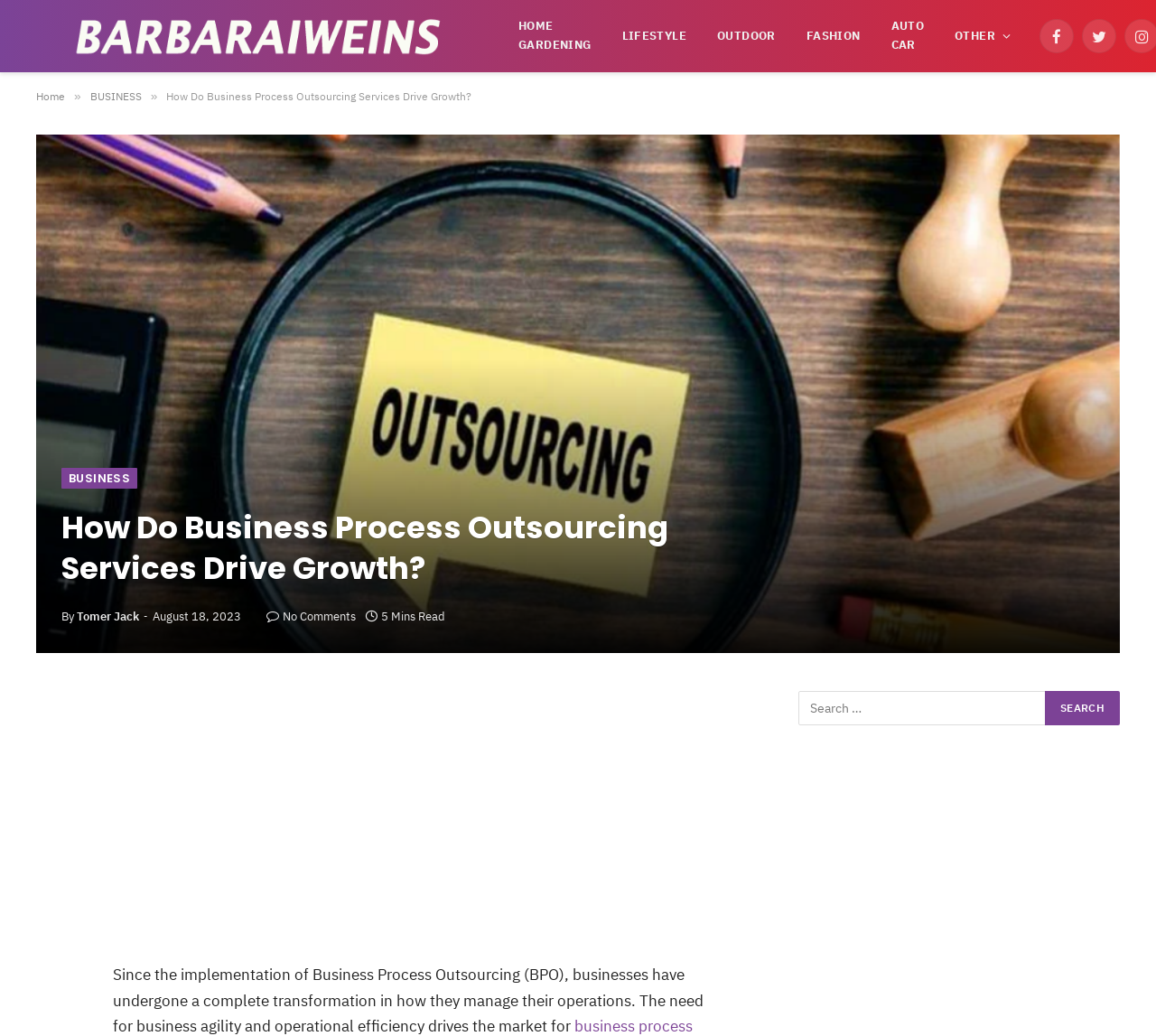Identify the bounding box coordinates for the UI element that matches this description: "HOME GARDENING".

[0.435, 0.0, 0.525, 0.07]